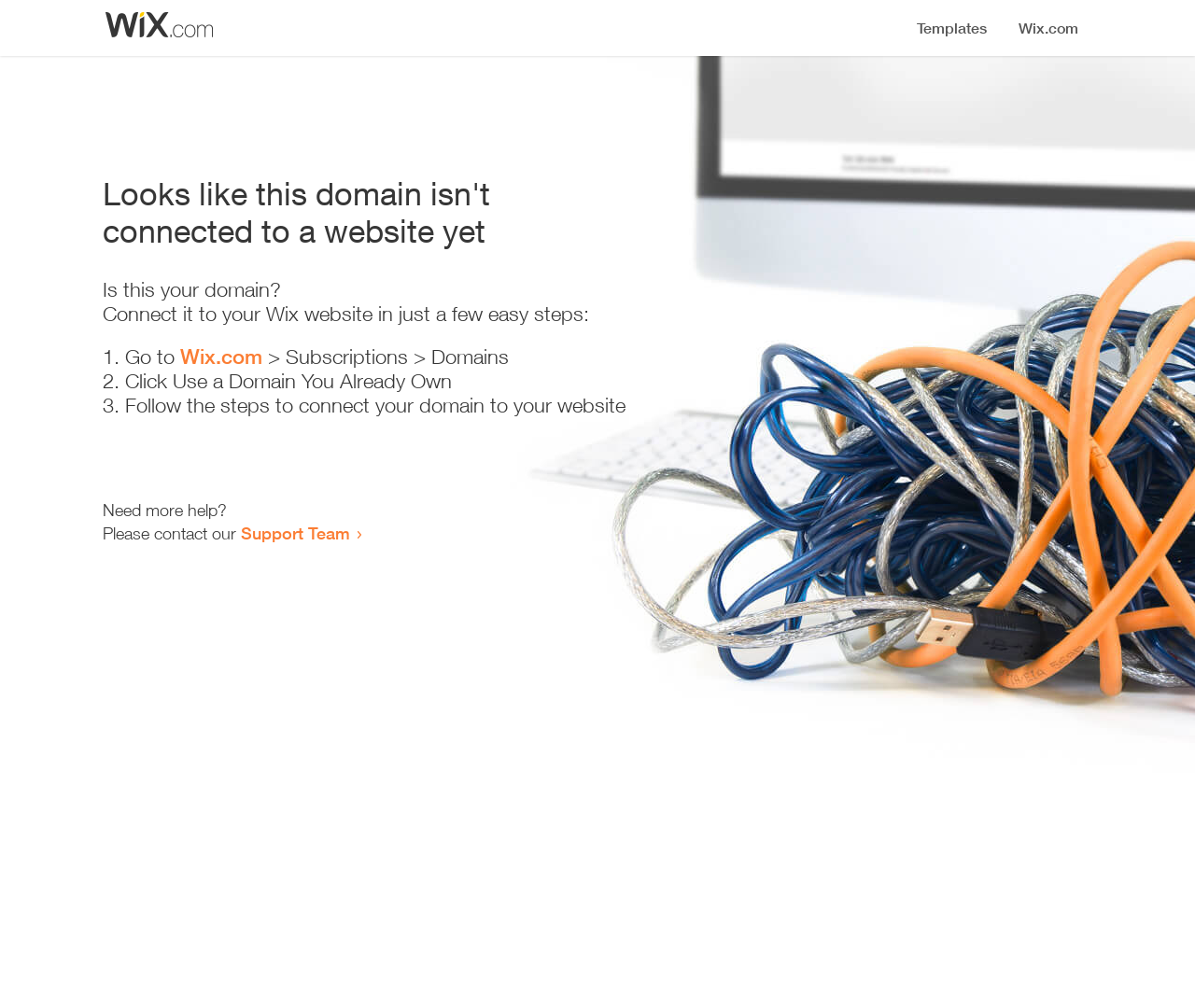Given the element description: "Growths", predict the bounding box coordinates of the UI element it refers to, using four float numbers between 0 and 1, i.e., [left, top, right, bottom].

None